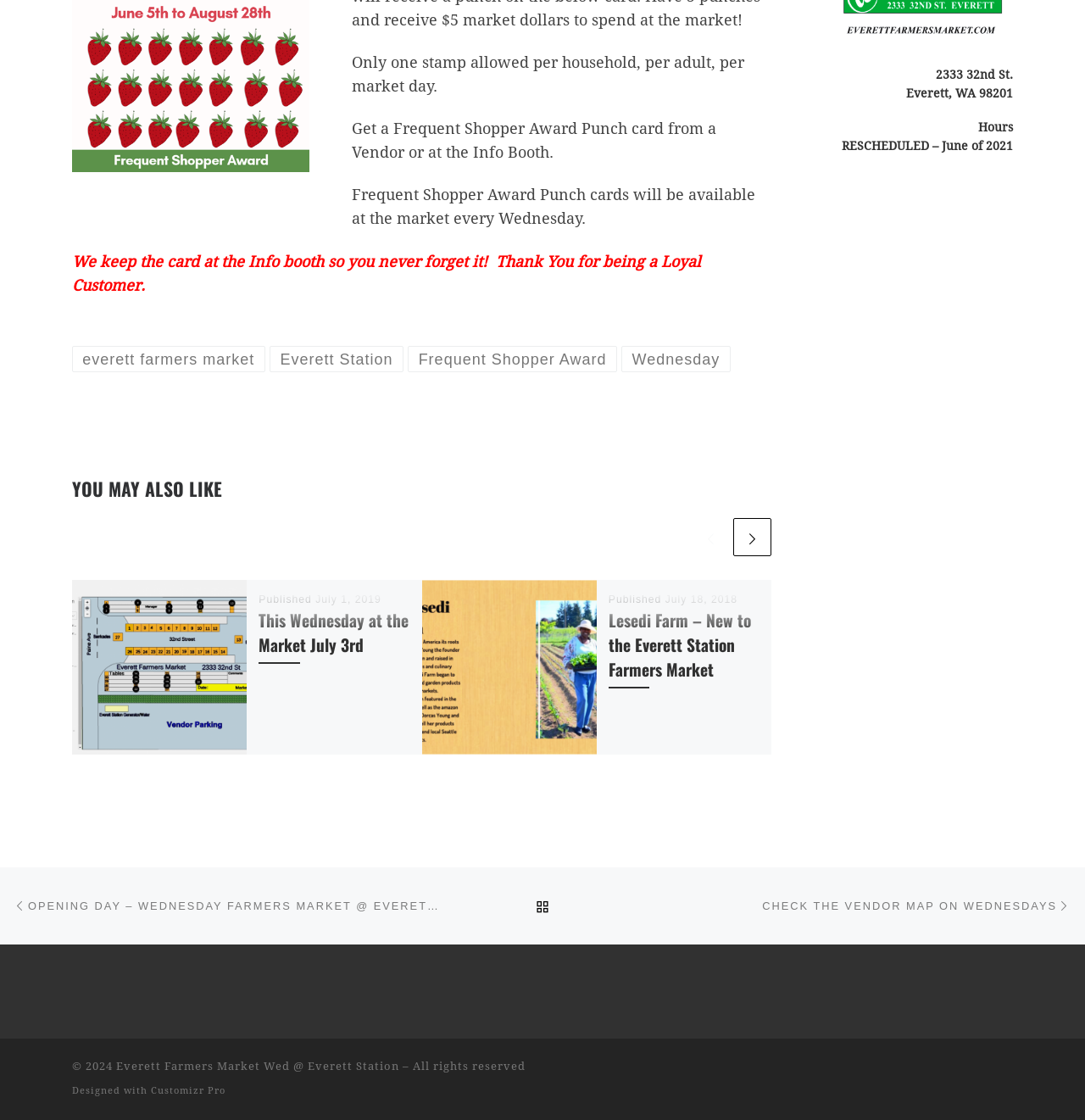Identify the bounding box for the UI element described as: "Wednesday". The coordinates should be four float numbers between 0 and 1, i.e., [left, top, right, bottom].

[0.573, 0.309, 0.673, 0.333]